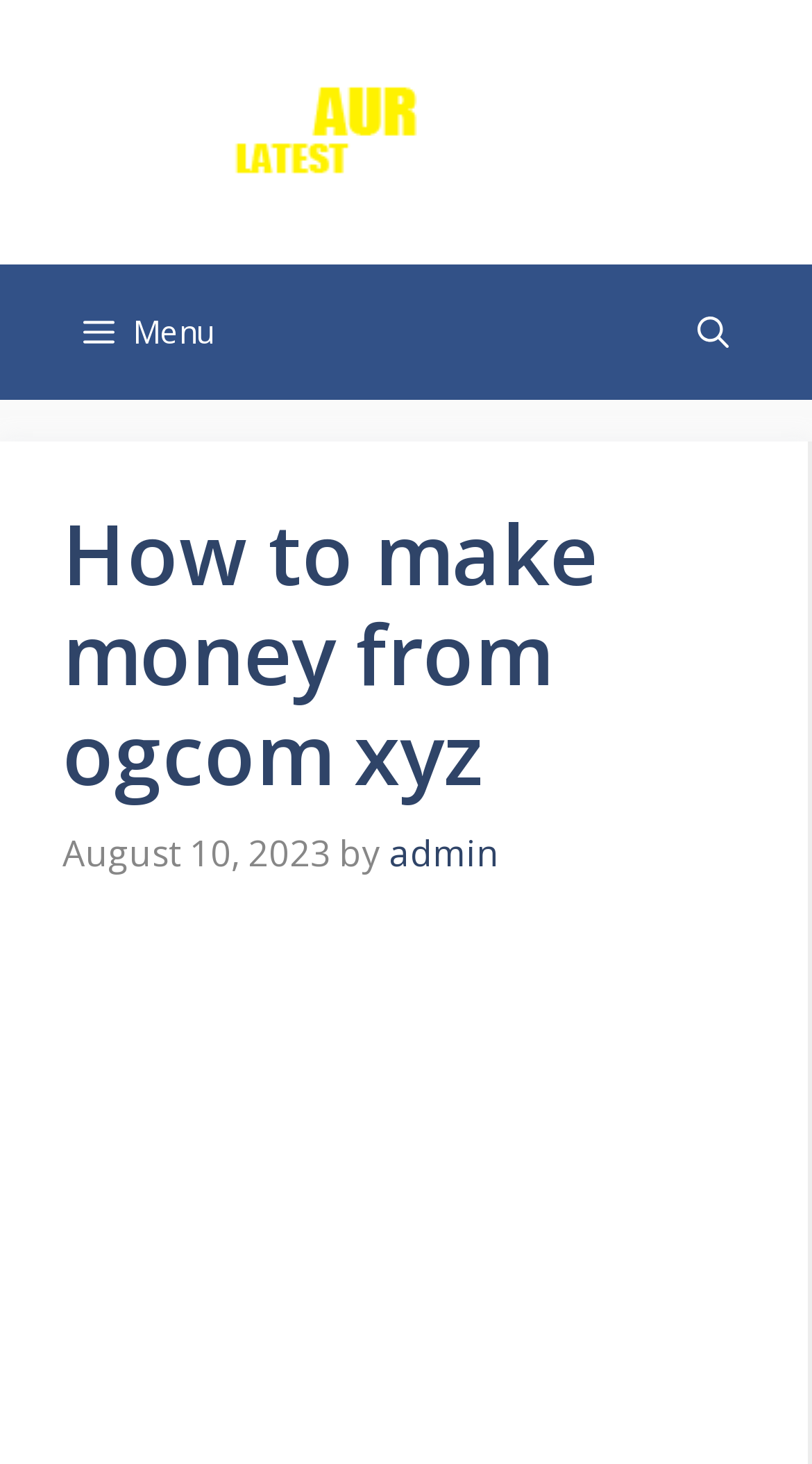Give a complete and precise description of the webpage's appearance.

The webpage is about making money from vkserfing sites, with a focus on providing full information on the topic. At the top of the page, there is a banner that spans the entire width, with a link to "HamAurAp" on the right side, accompanied by an image. Below the banner, there is a primary navigation menu that takes up about a quarter of the page's width, with a "Menu" button on the left and a "Search Bar" link on the right.

The main content of the page is headed by a title "How to make money from ogcom xyz", which is centered near the top of the page. Below the title, there is a timestamp indicating that the content was posted on August 10, 2023, followed by the author's name "admin" as a link. The rest of the page likely contains the main content, which is not explicitly described in the accessibility tree.